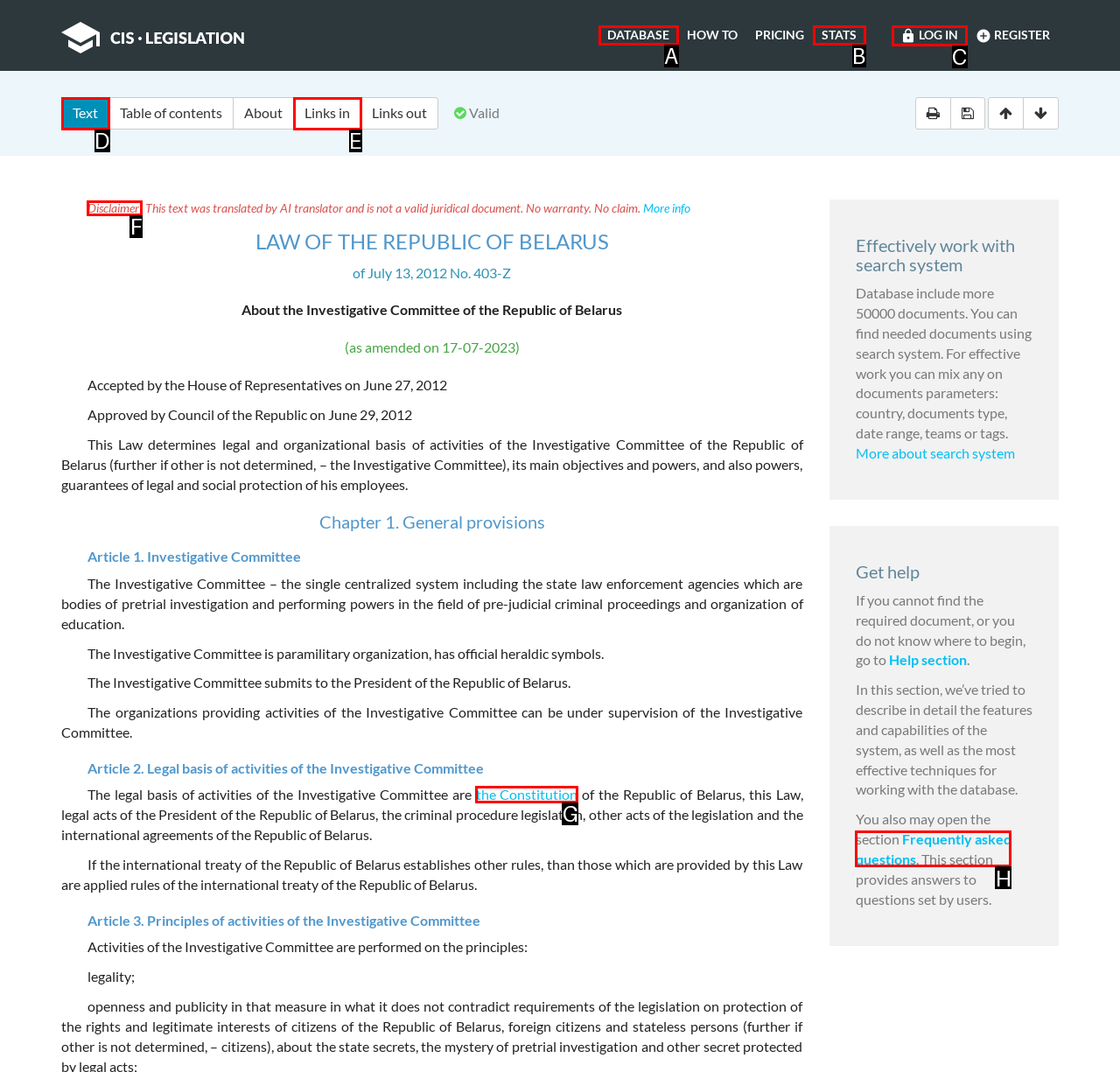Identify the correct UI element to click to achieve the task: Read disclaimer.
Answer with the letter of the appropriate option from the choices given.

F